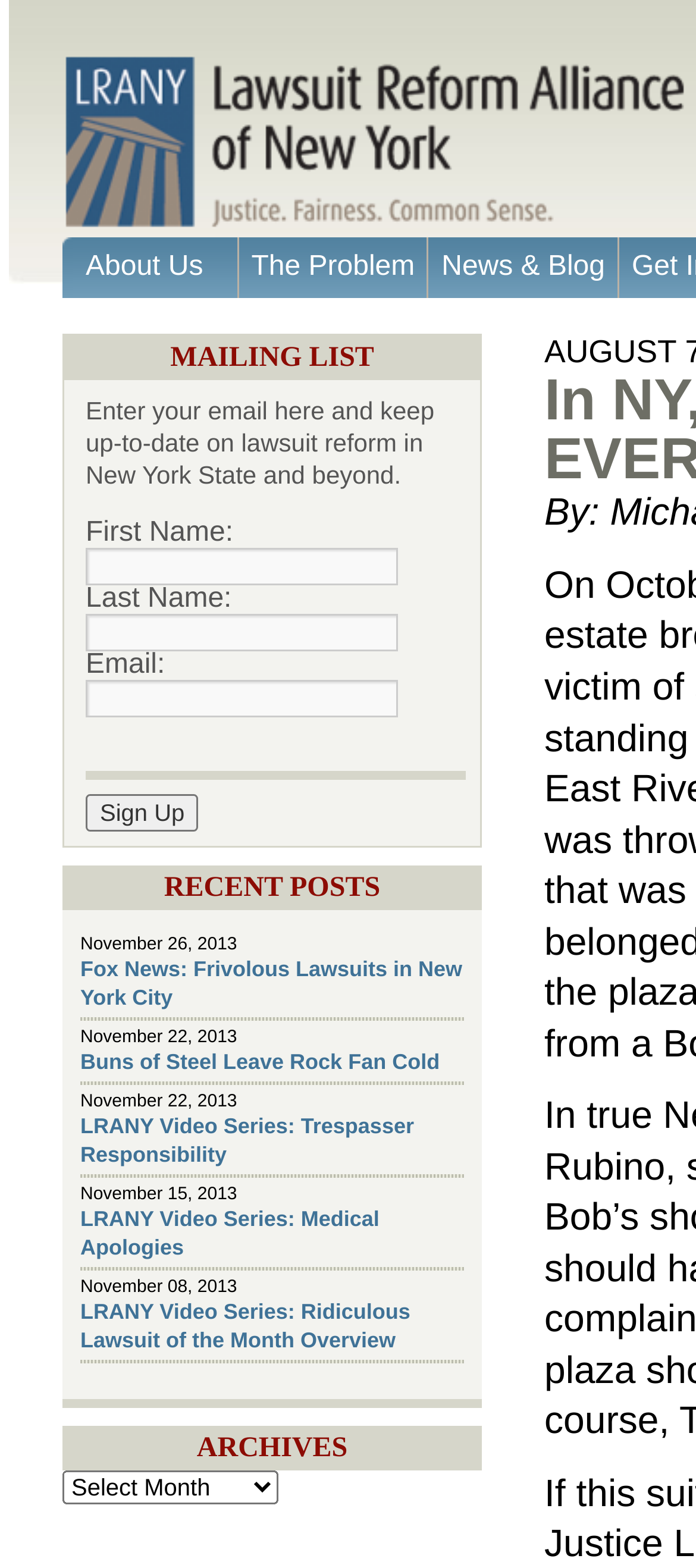Given the description: "The Problem", determine the bounding box coordinates of the UI element. The coordinates should be formatted as four float numbers between 0 and 1, [left, top, right, bottom].

[0.343, 0.151, 0.614, 0.19]